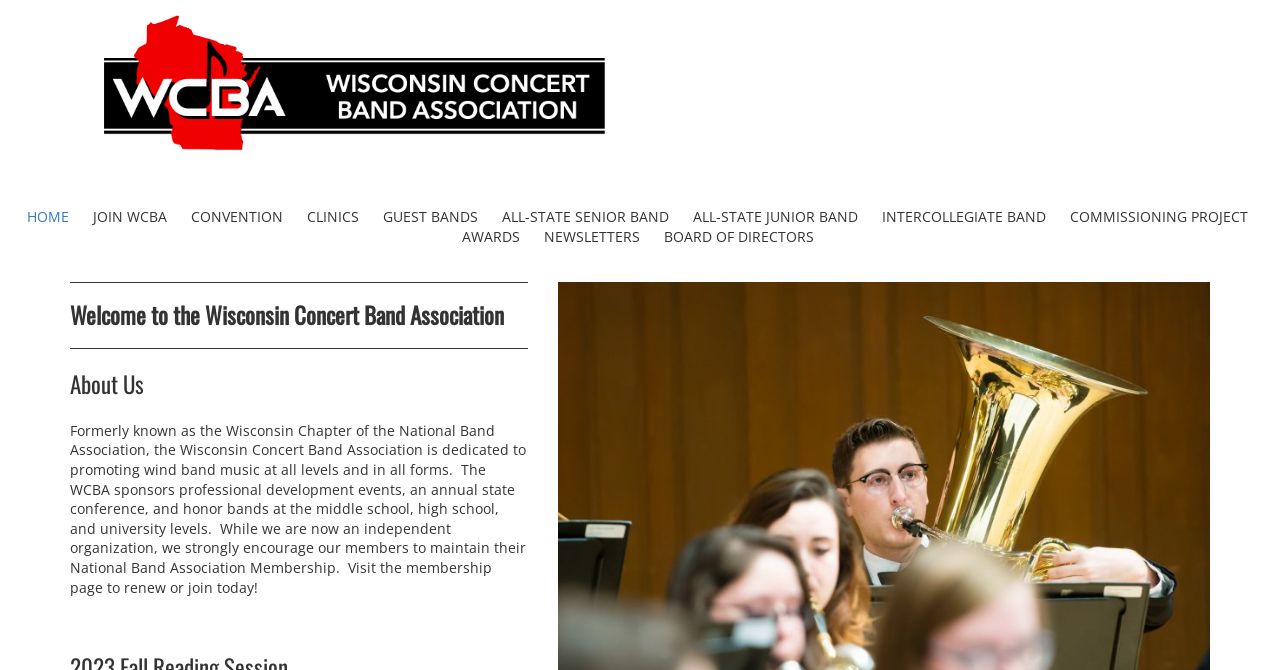Please locate the bounding box coordinates of the element that should be clicked to complete the given instruction: "Learn more about the CONVENTION".

[0.145, 0.309, 0.225, 0.337]